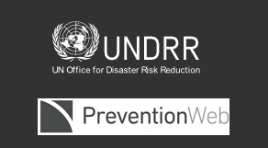What is symbolized by the UN emblem in the UNDRR logo?
Refer to the image and provide a thorough answer to the question.

The caption explains that the UNDRR logo includes the emblem of the United Nations, symbolizing its commitment to reducing disaster risks globally.